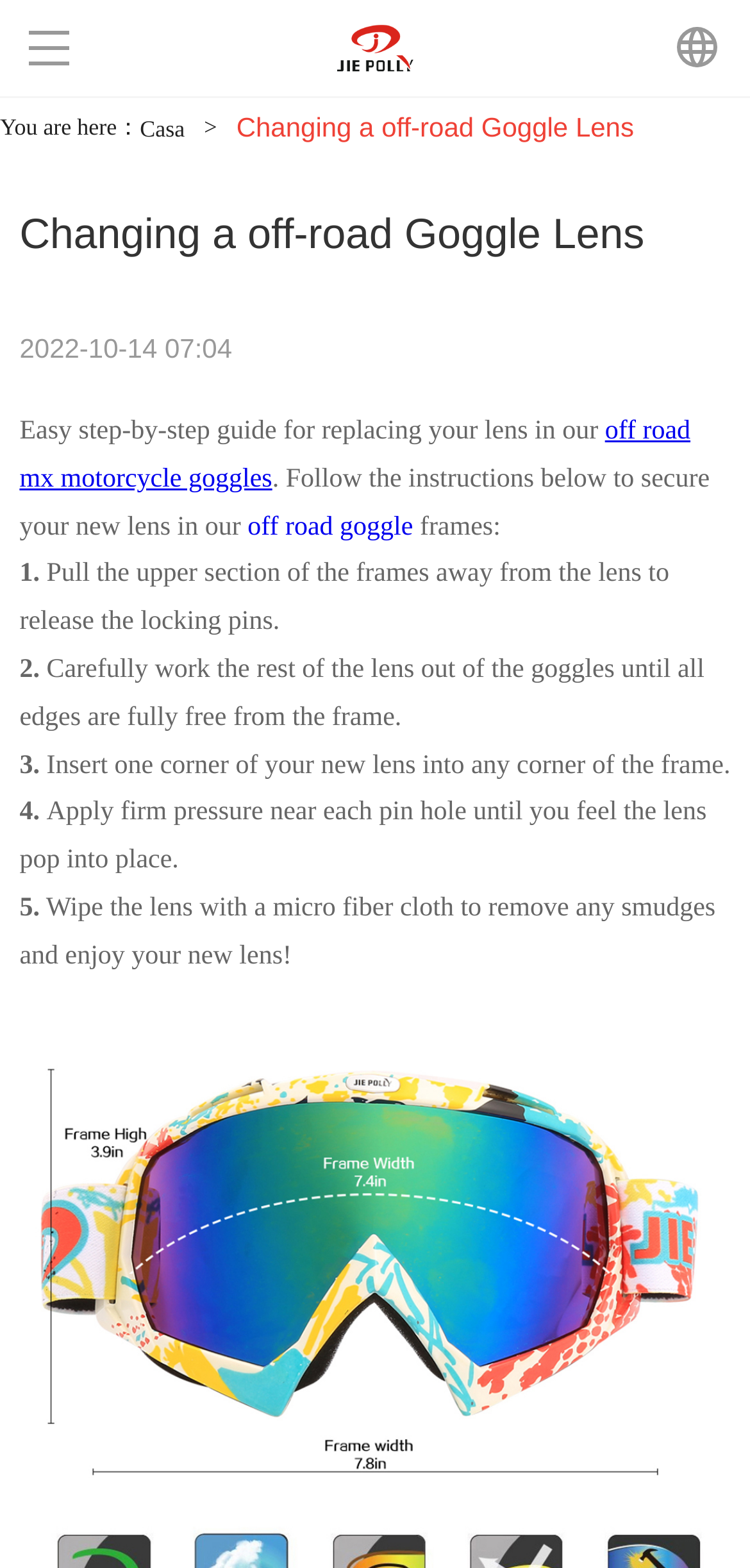Determine the bounding box coordinates of the UI element described below. Use the format (top-left x, top-left y, bottom-right x, bottom-right y) with floating point numbers between 0 and 1: off road goggle

[0.33, 0.327, 0.551, 0.345]